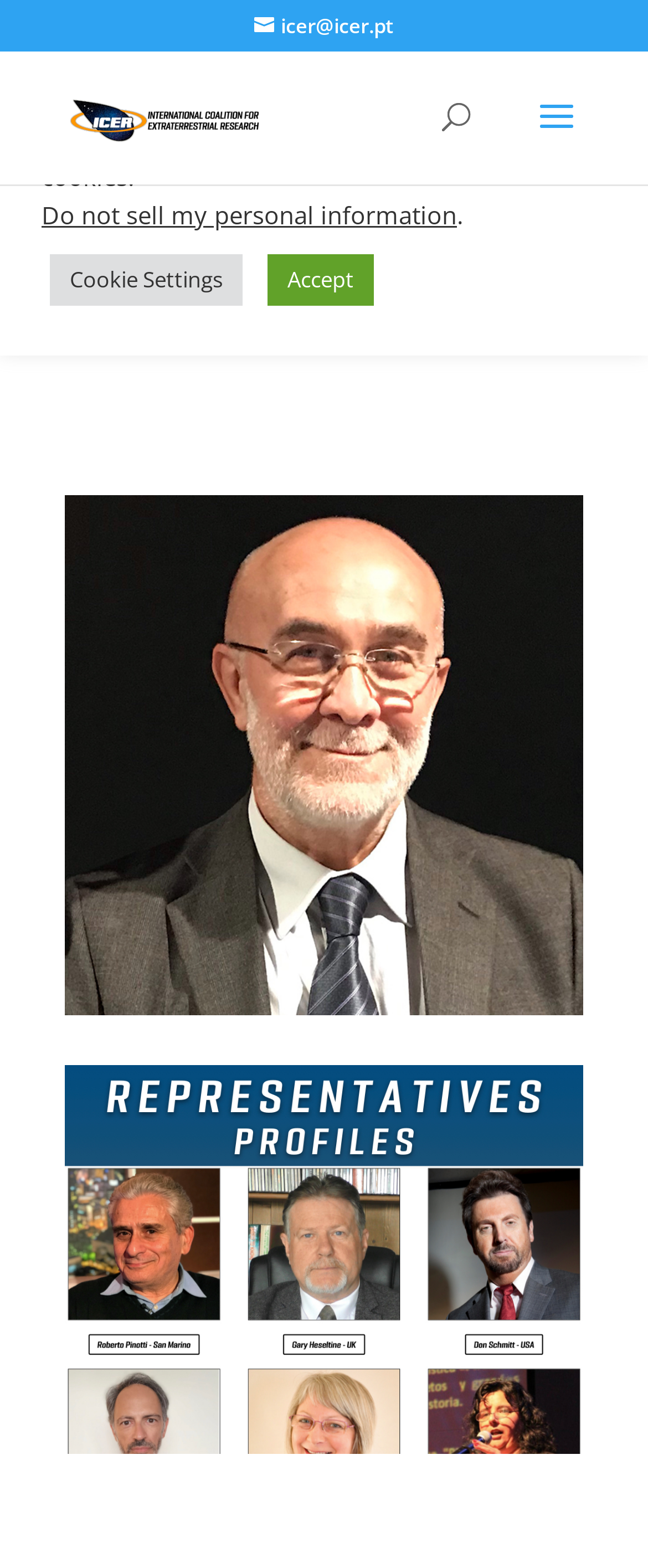Give a one-word or short-phrase answer to the following question: 
What is the name of the person on this webpage?

Paolo Guizzardi